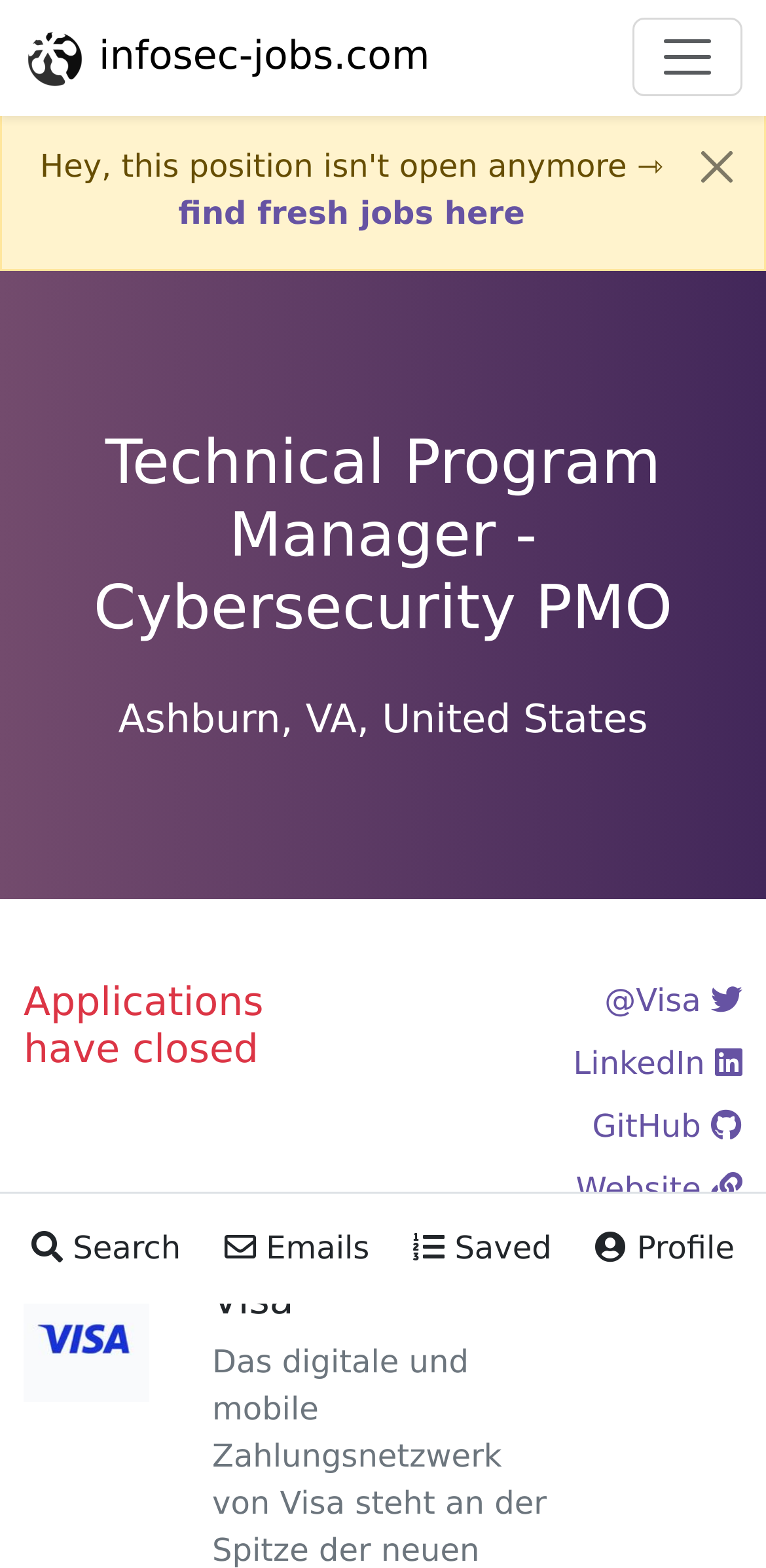Locate the bounding box coordinates of the element that should be clicked to fulfill the instruction: "Explore Climate Action and Sustainability".

None